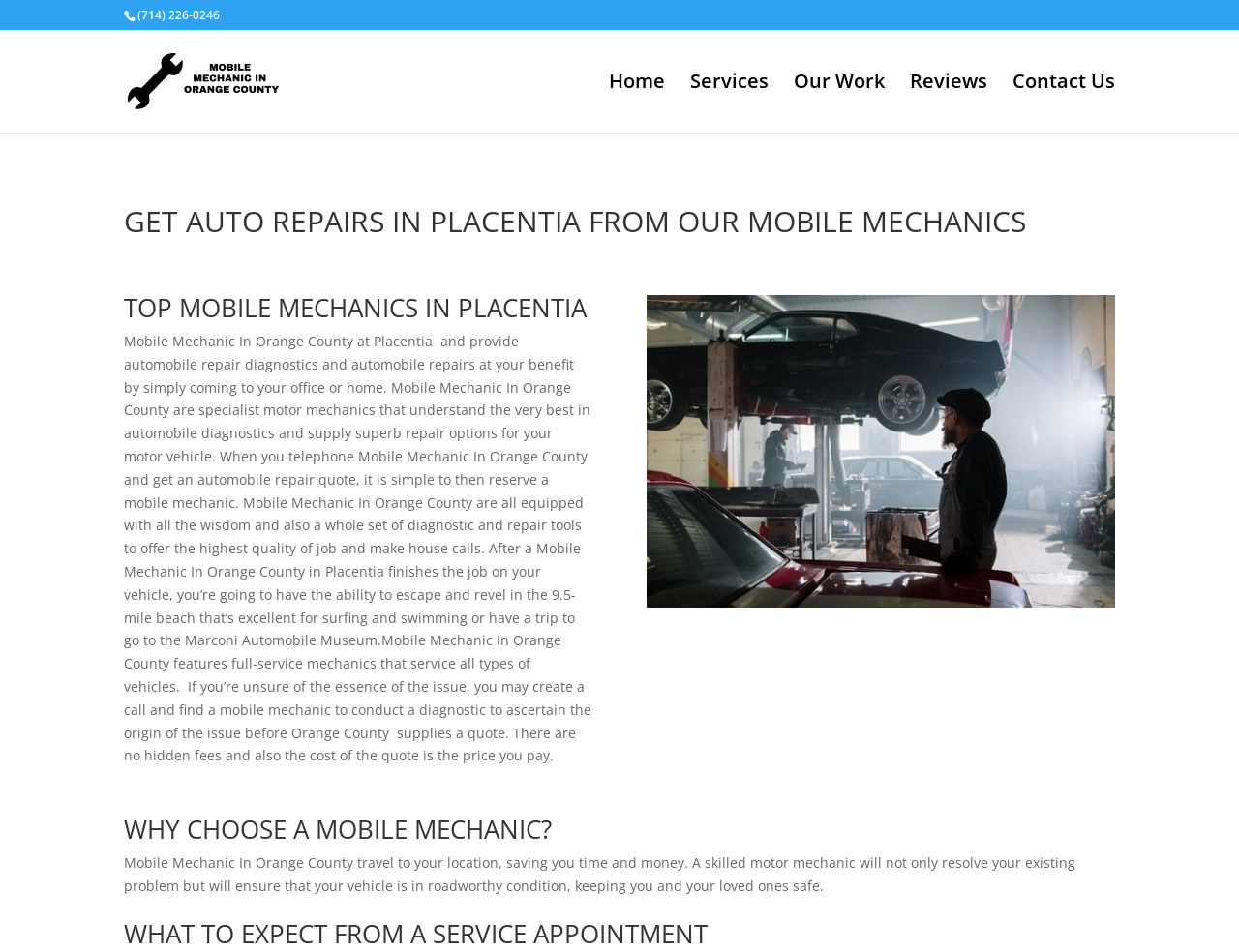Explain in detail what you observe on this webpage.

The webpage is about Mobile Mechanic In Orange County, a mobile mechanic service based in Placentia. At the top left, there is a phone number link "(714) 226-0246" and a link "Mobile Mechanic In Orange County" with an accompanying image. 

To the right of these elements, there is a navigation menu consisting of five links: "Home", "Services", "Our Work", "Reviews", and "Contact Us". 

Below the navigation menu, there is a prominent heading "GET AUTO REPAIRS IN PLACENTIA FROM OUR MOBILE MECHANICS" followed by another heading "TOP MOBILE MECHANICS IN PLACENTIA". 

A large block of text describes the services offered by Mobile Mechanic In Orange County, including automobile repair diagnostics and repairs at the customer's location. The text also highlights the benefits of using their service, such as no hidden fees and the ability to diagnose issues before providing a quote. 

To the right of this text, there is an image with the text "MOBILE MECHANICS IN PLACENTIA". 

Further down the page, there is a heading "WHY CHOOSE A MOBILE MECHANIC?" followed by a brief text explaining the advantages of using a mobile mechanic, including saving time and money and ensuring the vehicle is in roadworthy condition.